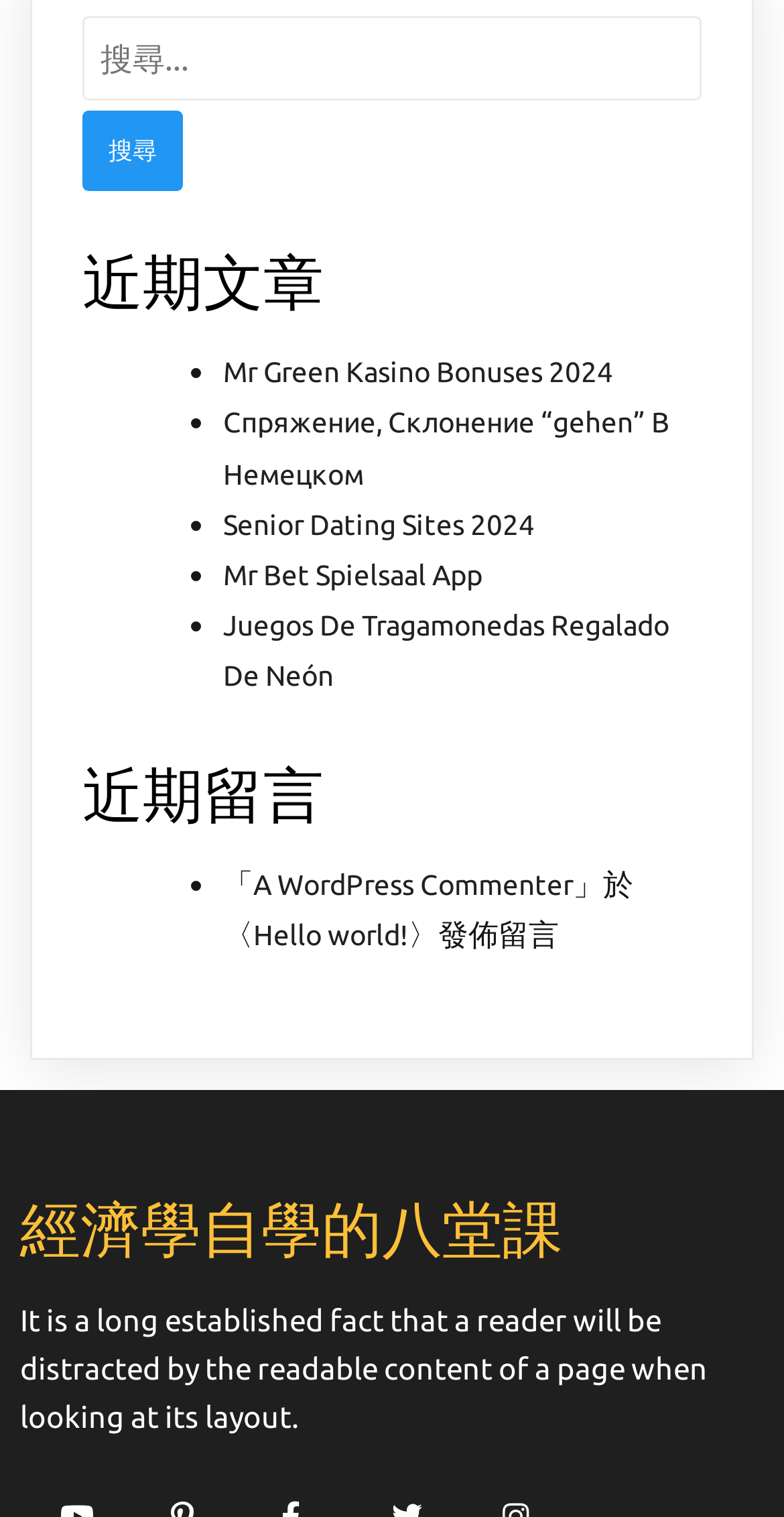What type of content is listed under '近期文章'? Using the information from the screenshot, answer with a single word or phrase.

Article links